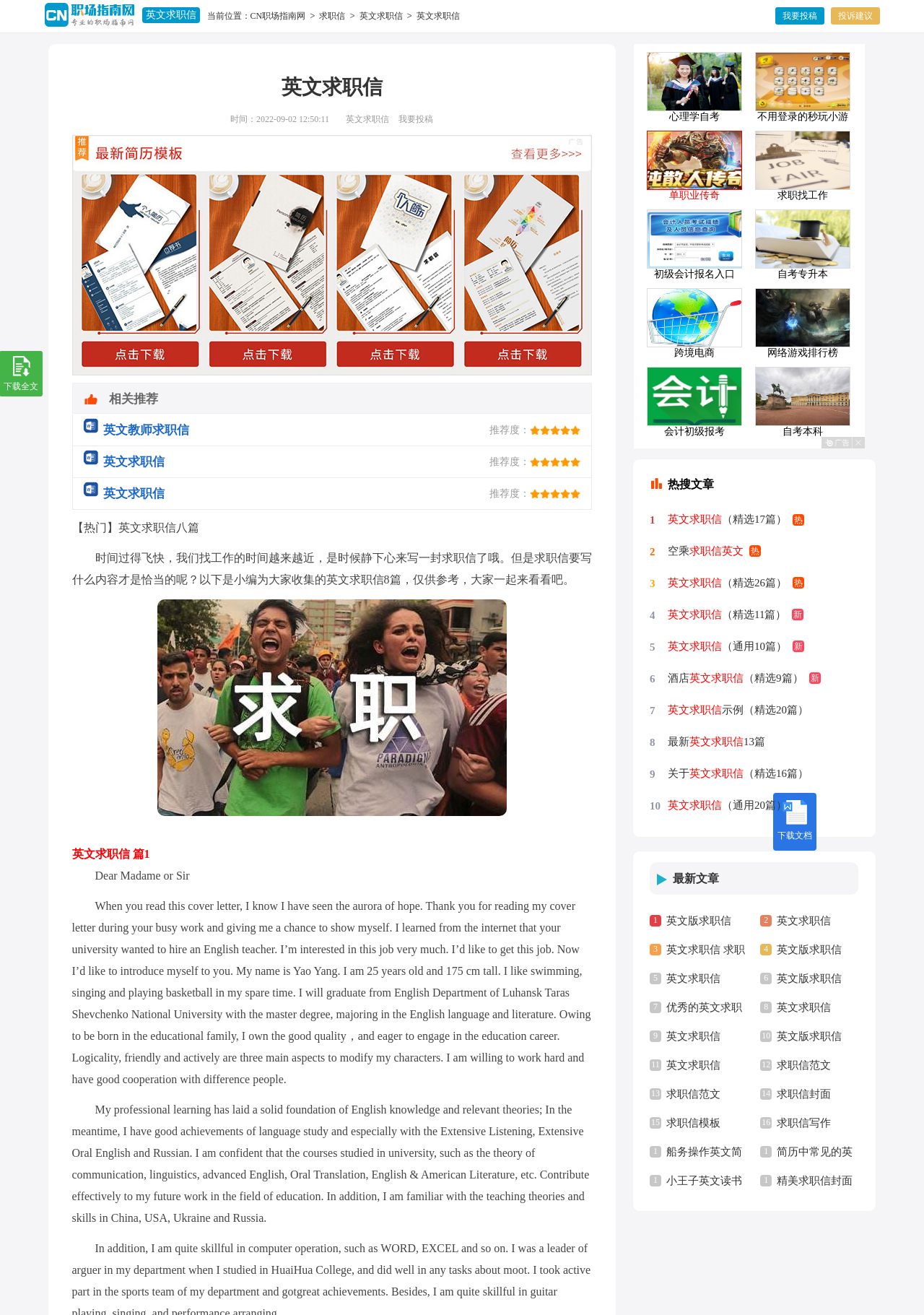Determine the bounding box for the described UI element: "Legals".

None